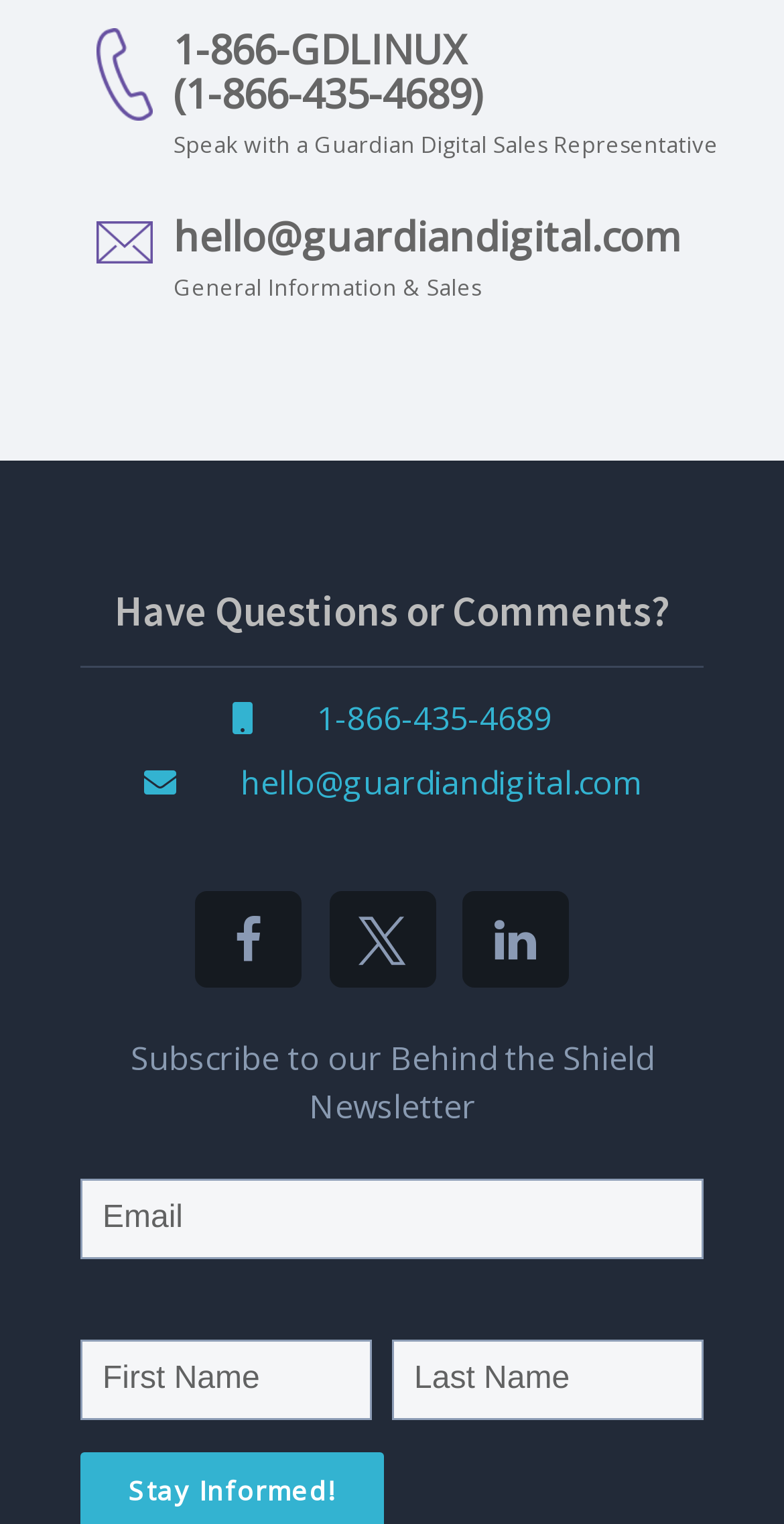What is the purpose of the links with icons at the bottom of the webpage?
Please give a detailed and elaborate answer to the question.

The links with icons at the bottom of the webpage, such as '', '', and '', are likely to connect to social media platforms, allowing users to follow or connect with Guardian Digital.